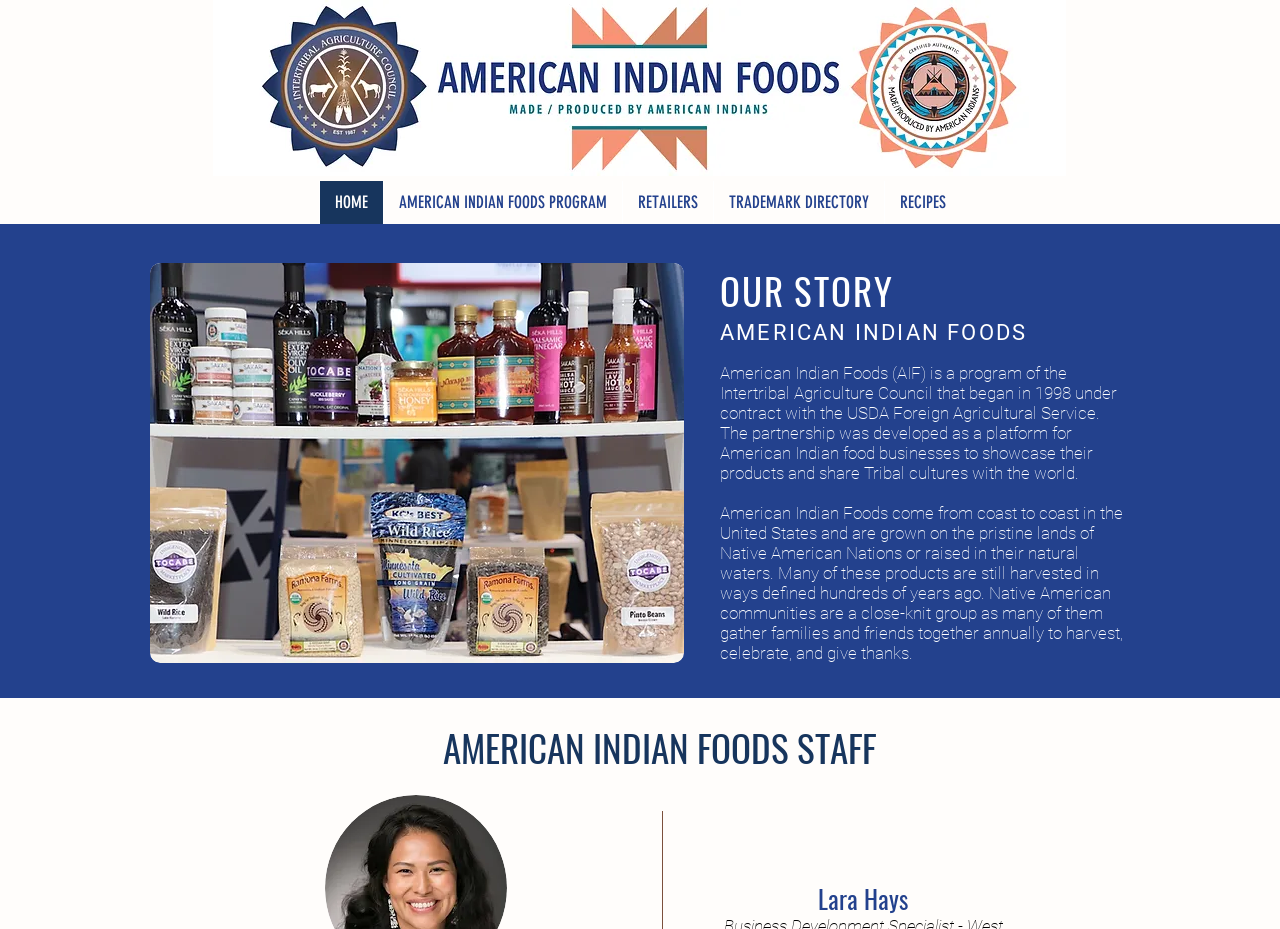What is the theme of the image with the filename 'ICR-0510_Fascia_FOODEX Japan_Bleed.jpg'?
Please answer using one word or phrase, based on the screenshot.

Food